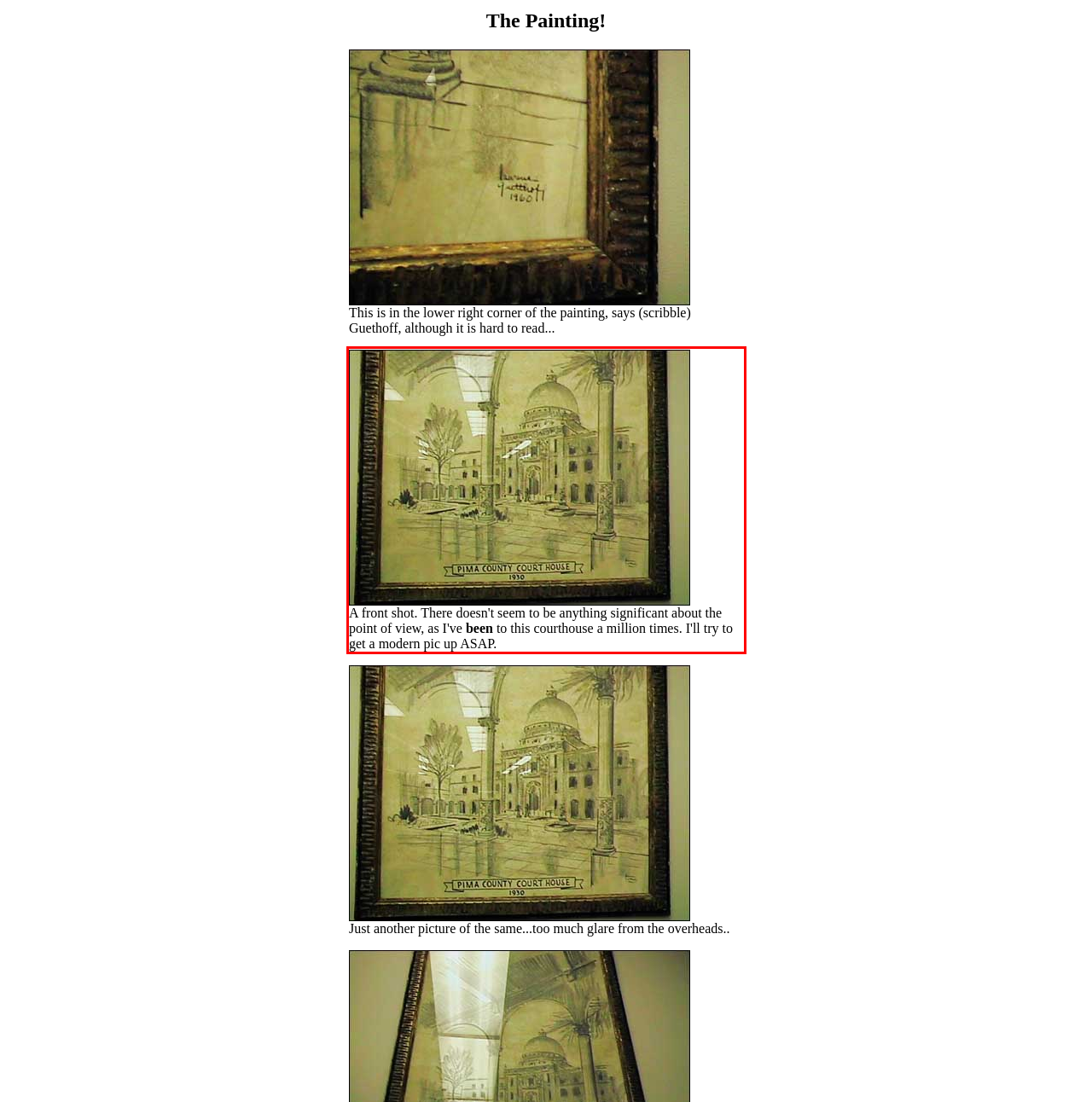There is a UI element on the webpage screenshot marked by a red bounding box. Extract and generate the text content from within this red box.

A front shot. There doesn't seem to be anything significant about the point of view, as I've been to this courthouse a million times. I'll try to get a modern pic up ASAP.